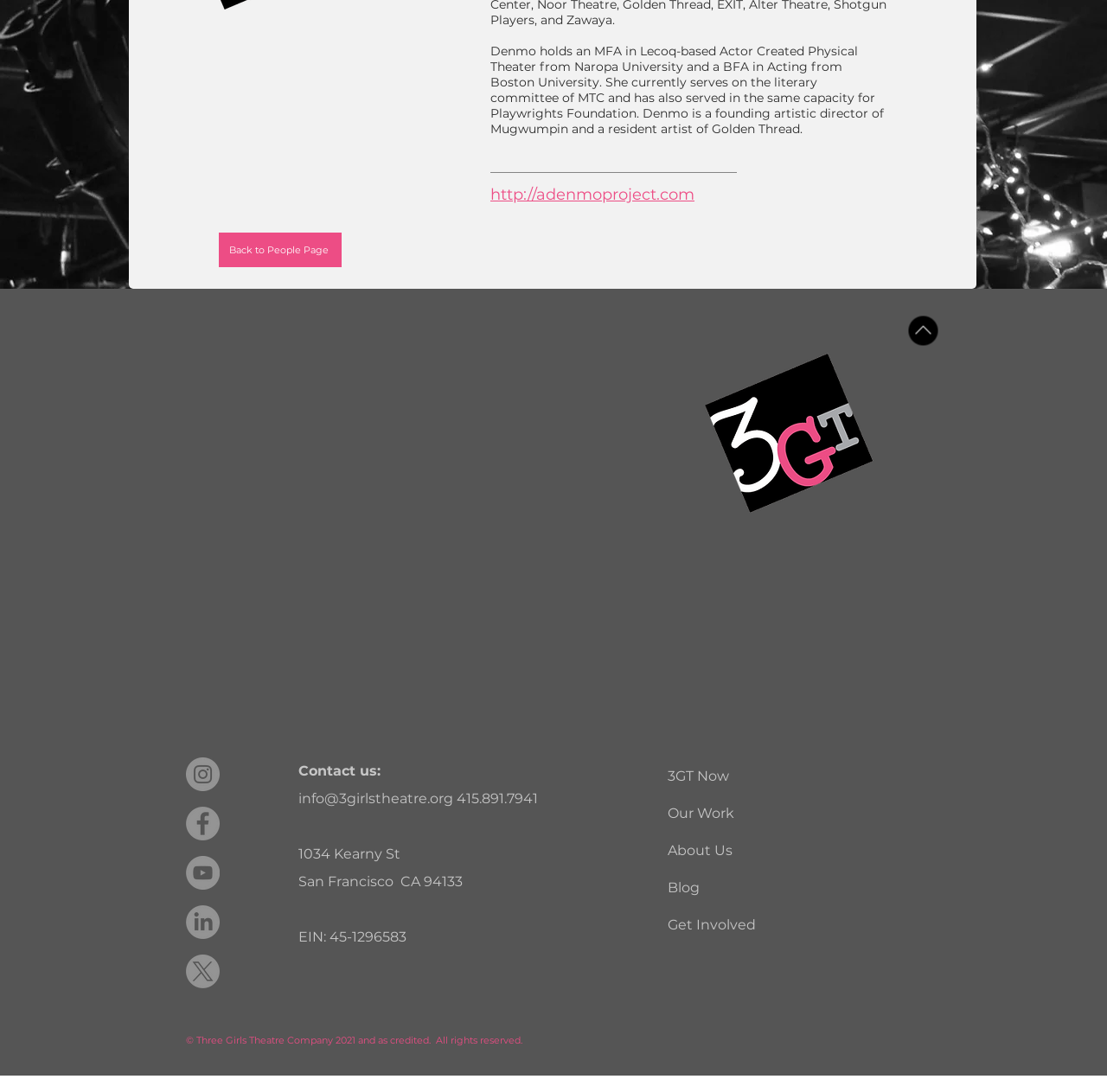Using the provided description Blog, find the bounding box coordinates for the UI element. Provide the coordinates in (top-left x, top-left y, bottom-right x, bottom-right y) format, ensuring all values are between 0 and 1.

[0.603, 0.796, 0.752, 0.83]